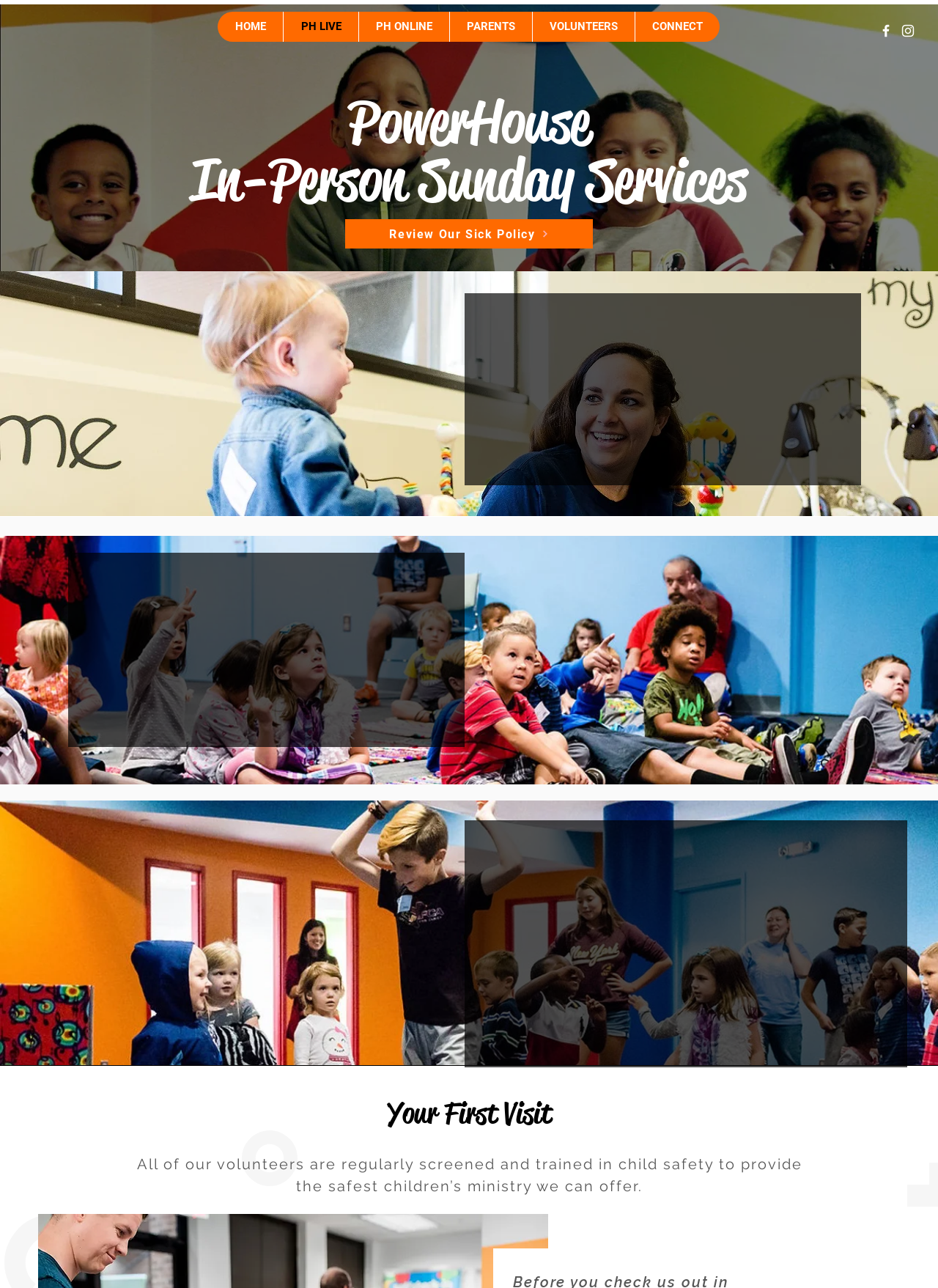Using the provided description: "aria-label="White Facebook Icon"", find the bounding box coordinates of the corresponding UI element. The output should be four float numbers between 0 and 1, in the format [left, top, right, bottom].

[0.936, 0.018, 0.953, 0.03]